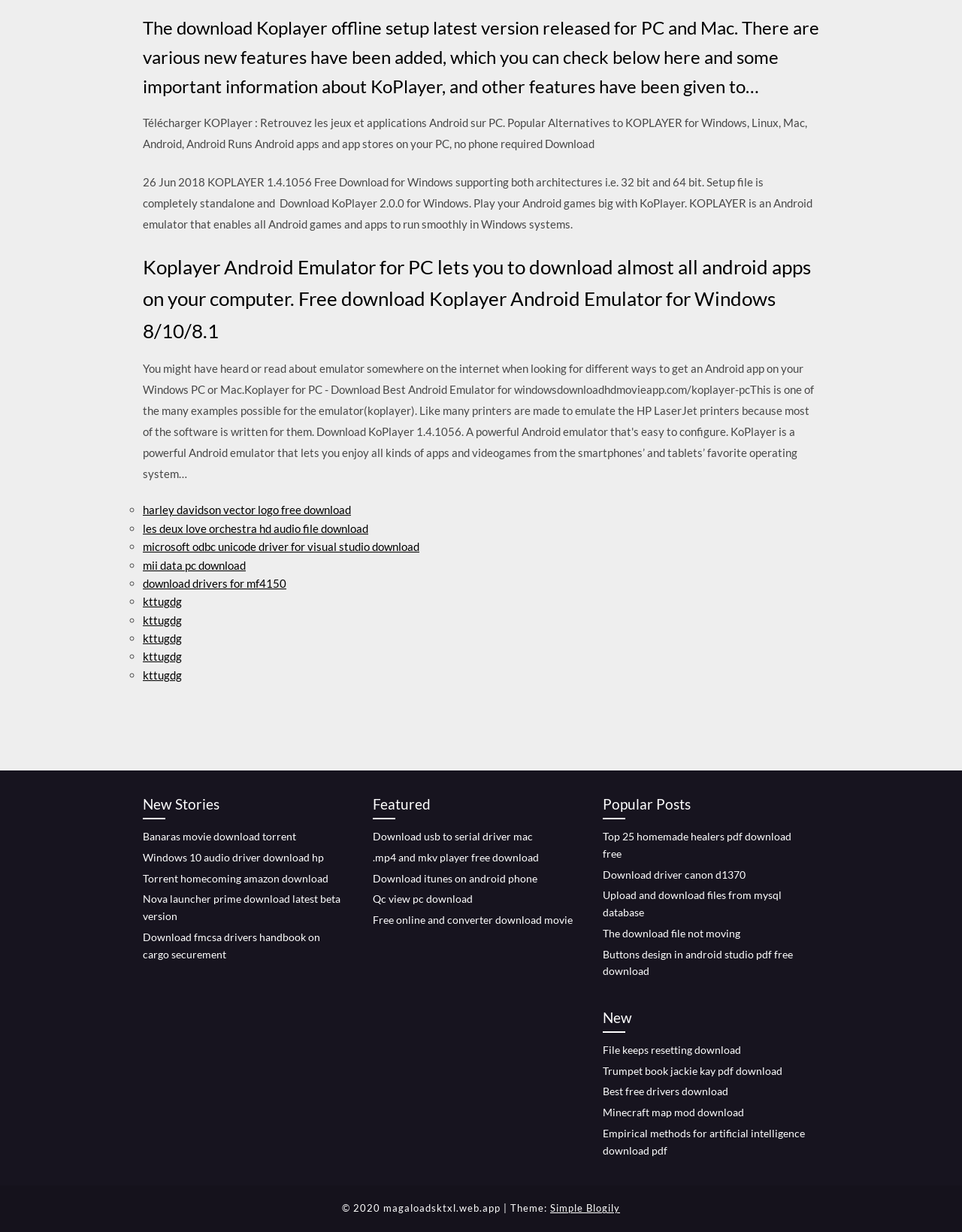Please identify the bounding box coordinates of the element that needs to be clicked to execute the following command: "Download KOPlayer 2.0.0 for Windows". Provide the bounding box using four float numbers between 0 and 1, formatted as [left, top, right, bottom].

[0.148, 0.142, 0.845, 0.187]